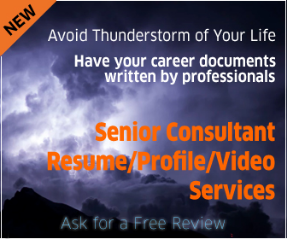What is the purpose of the 'NEW' tag?
Based on the image, please offer an in-depth response to the question.

The 'NEW' tag in the corner of the advertisement is used to signify that the services offered are recently launched, aiming to attract attention from job seekers seeking expert help. This tag is likely used to create a sense of novelty and urgency, encouraging potential clients to take advantage of the services.